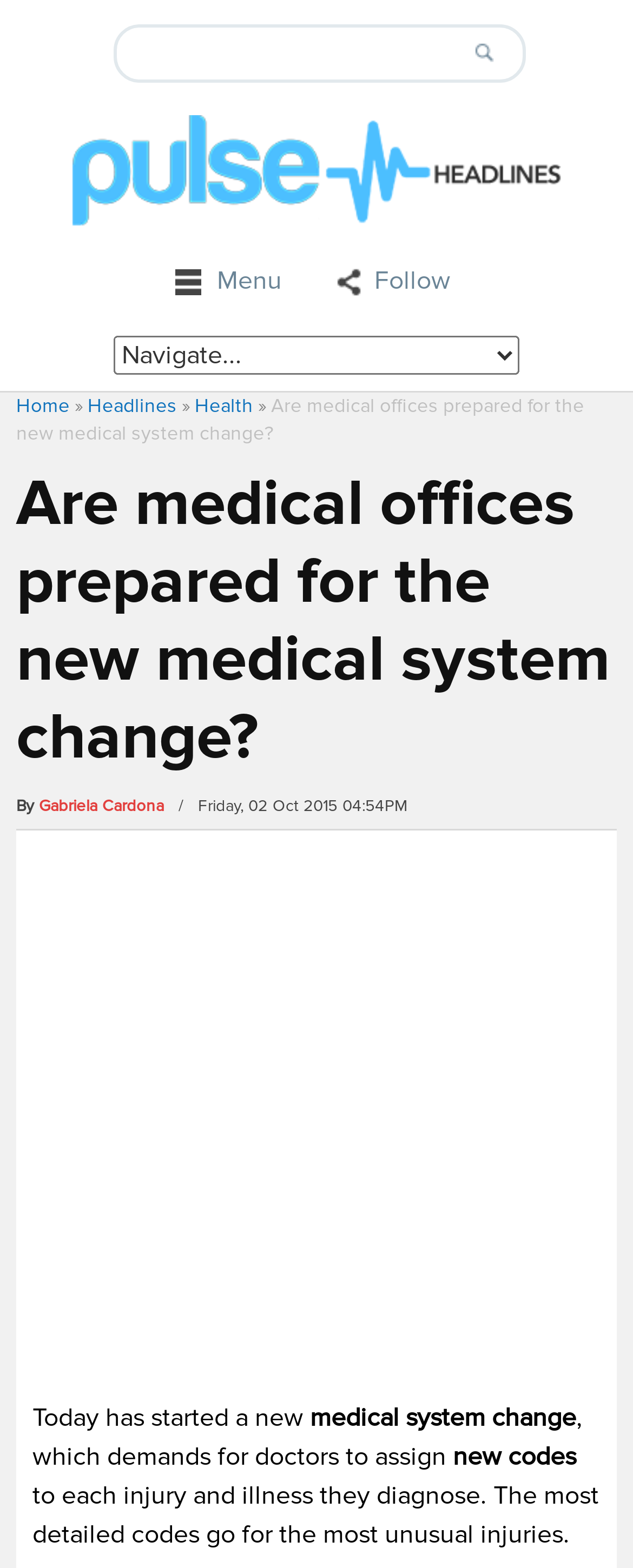Construct a comprehensive description capturing every detail on the webpage.

The webpage appears to be a news article or blog post discussing a new medical system change. At the top of the page, there is a search box and a button, followed by a link to "Pulse Headlines" accompanied by an image. Below this, there are several links to navigate the website, including "Menu", "Follow", and "Home", as well as a combobox.

The main content of the page is a news article with a heading that reads "Are medical offices prepared for the new medical system change?" The article is written by Gabriela Cardona and was published on Friday, October 2, 2015. The text of the article is divided into several paragraphs, with the first paragraph starting with "Today has started a new medical system change, which demands for doctors to assign new codes to each injury and illness they diagnose."

To the right of the article, there is an advertisement iframe that takes up a significant portion of the page. At the bottom of the page, there are no other notable elements besides the article text. Overall, the webpage has a simple layout with a focus on the news article and a prominent advertisement.